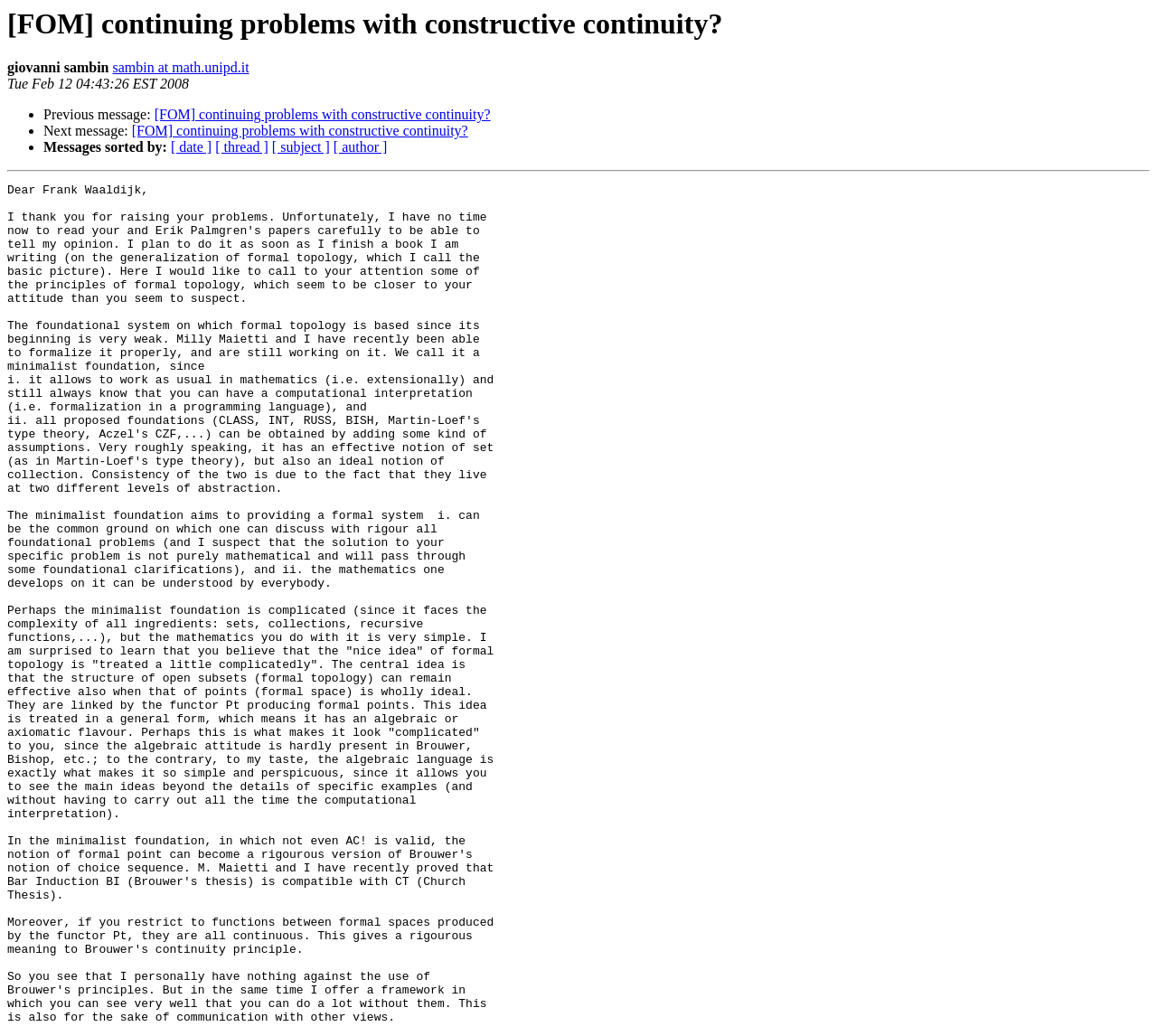Who is the author of this message?
Provide an in-depth and detailed answer to the question.

The author of this message can be determined by looking at the static text element 'giovanni sambin' which is located below the main heading and above the timestamp.